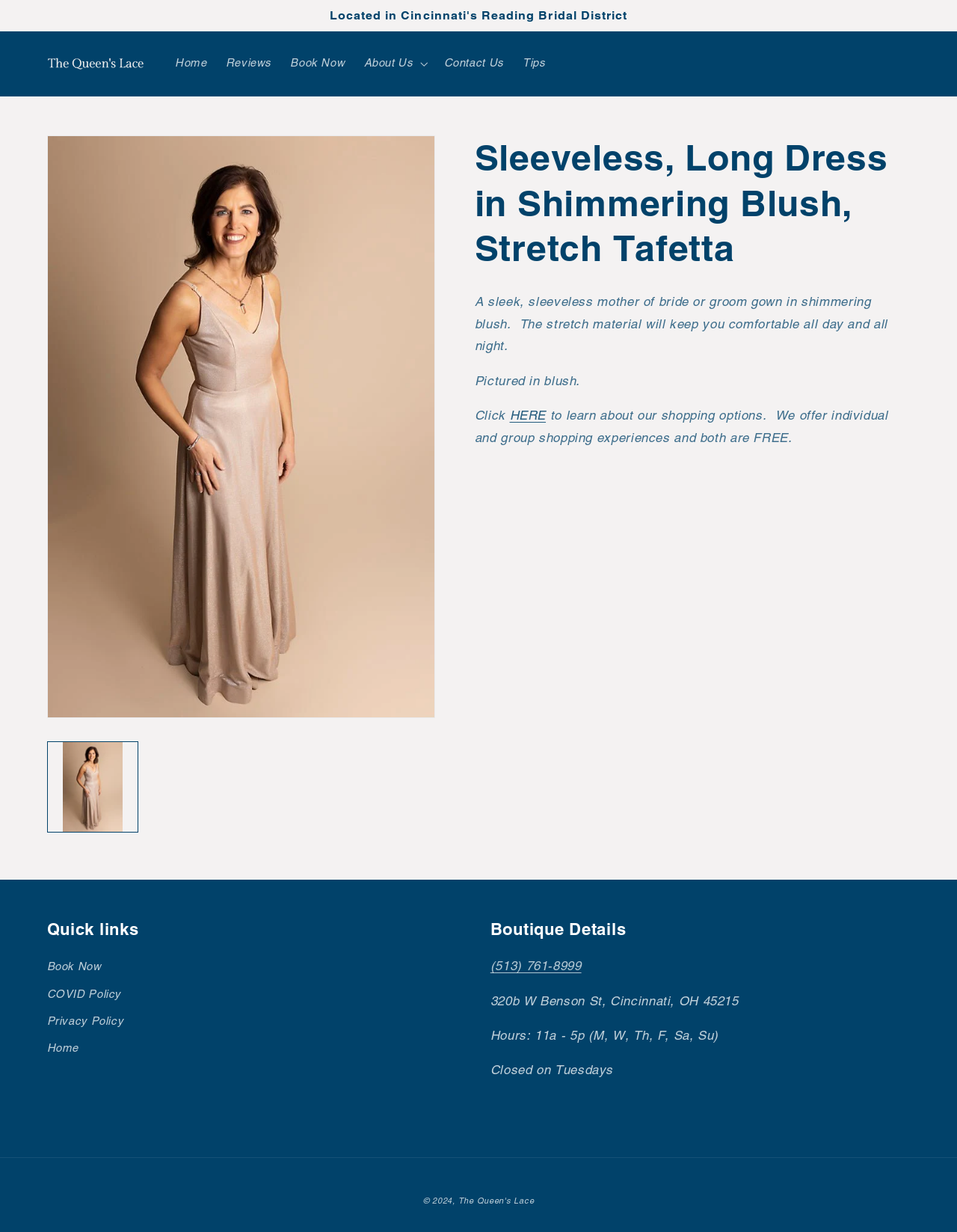Find the bounding box coordinates for the UI element that matches this description: "Skip to product information".

[0.048, 0.109, 0.146, 0.138]